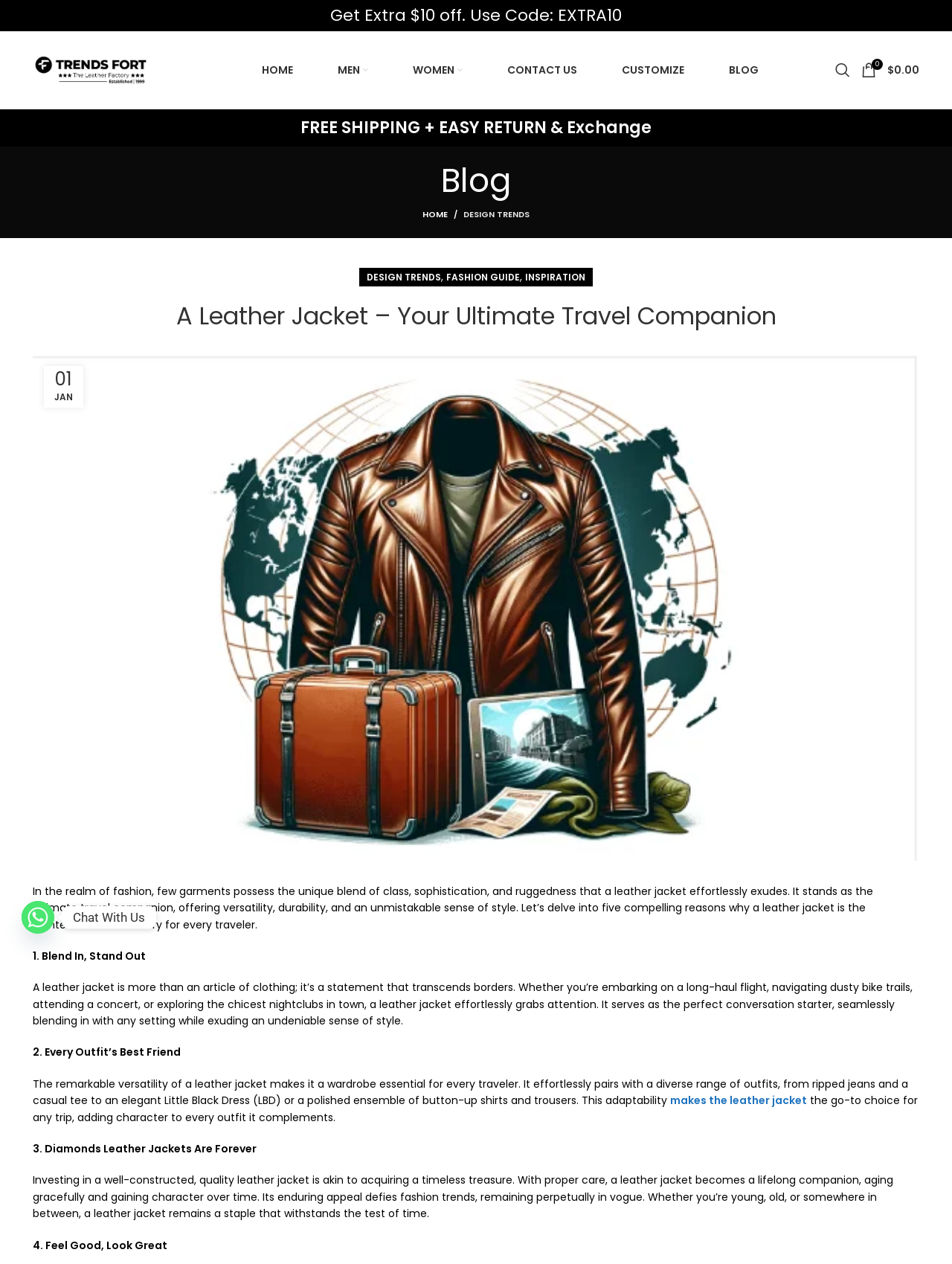How many reasons are given for a leather jacket being a good travel companion?
Kindly offer a comprehensive and detailed response to the question.

I counted the number of sections in the blog post that start with a number, such as '1. Blend In, Stand Out', '2. Every Outfit’s Best Friend', and so on, totaling 5 reasons given for a leather jacket being a good travel companion.